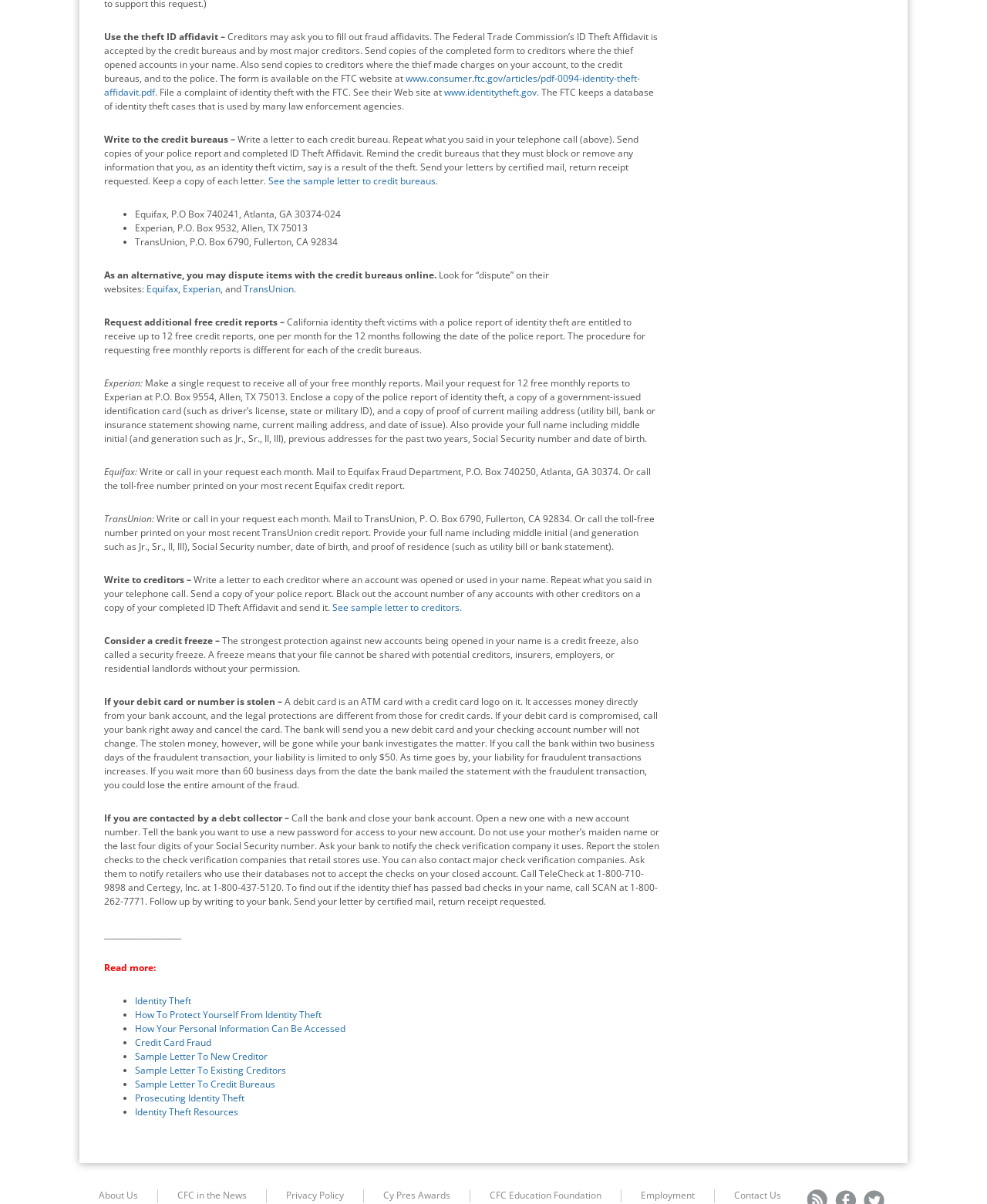Locate the bounding box coordinates of the element that should be clicked to fulfill the instruction: "Visit the 'GAMES' section".

None